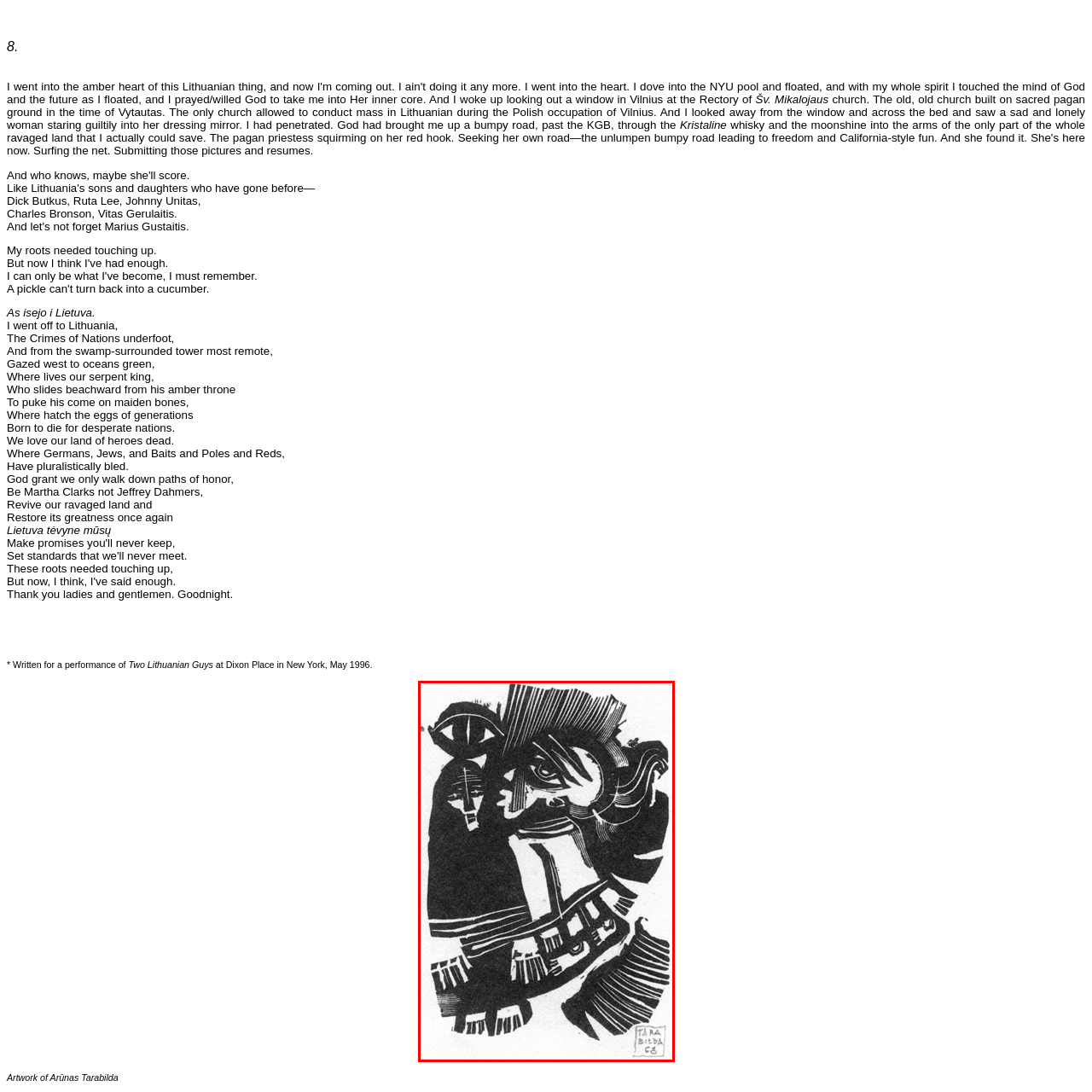View the part of the image surrounded by red, What style is the artwork characterized by? Respond with a concise word or phrase.

Black-and-white linocut